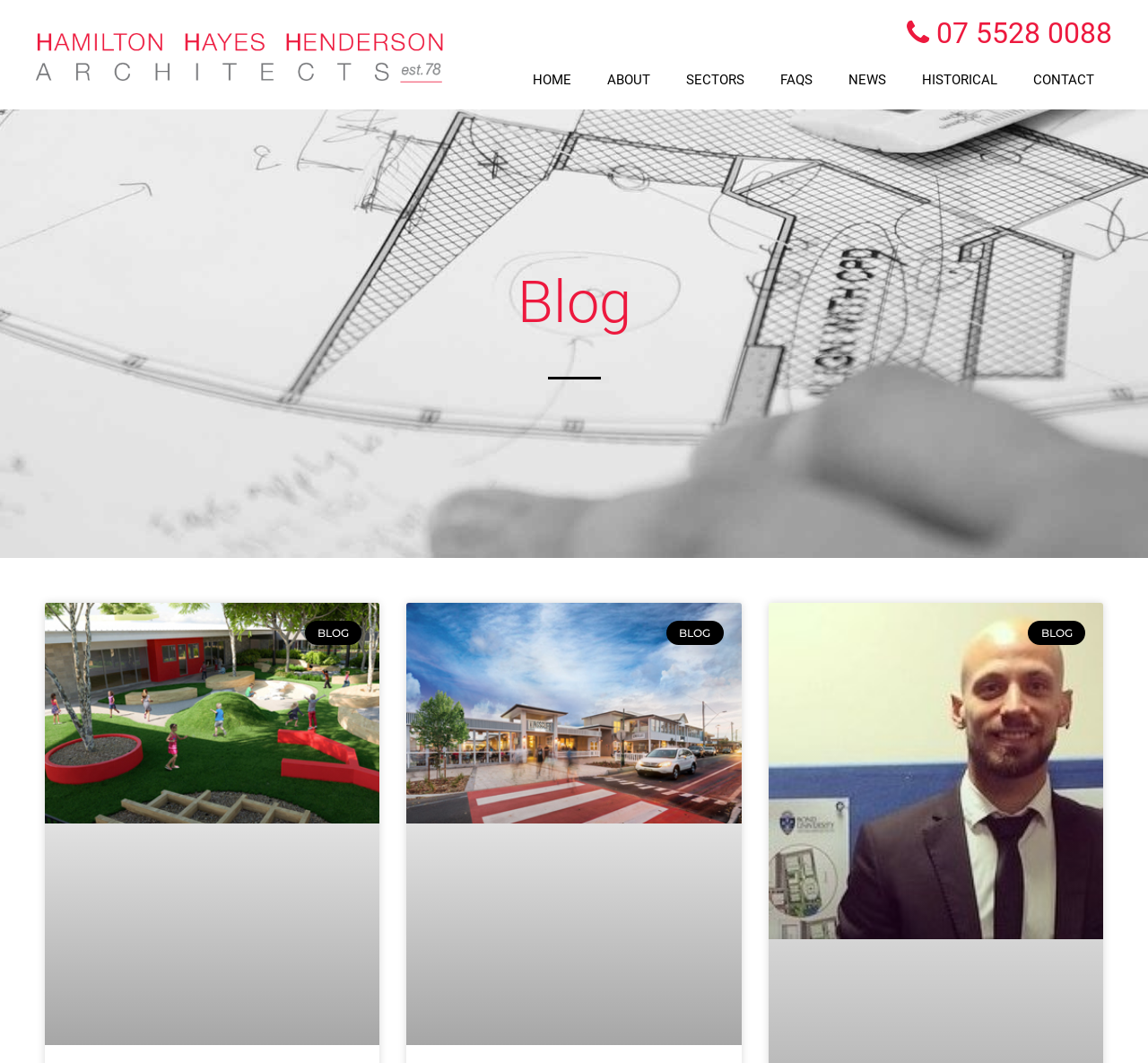Specify the bounding box coordinates of the region I need to click to perform the following instruction: "read the Blog". The coordinates must be four float numbers in the range of 0 to 1, i.e., [left, top, right, bottom].

[0.039, 0.251, 0.961, 0.317]